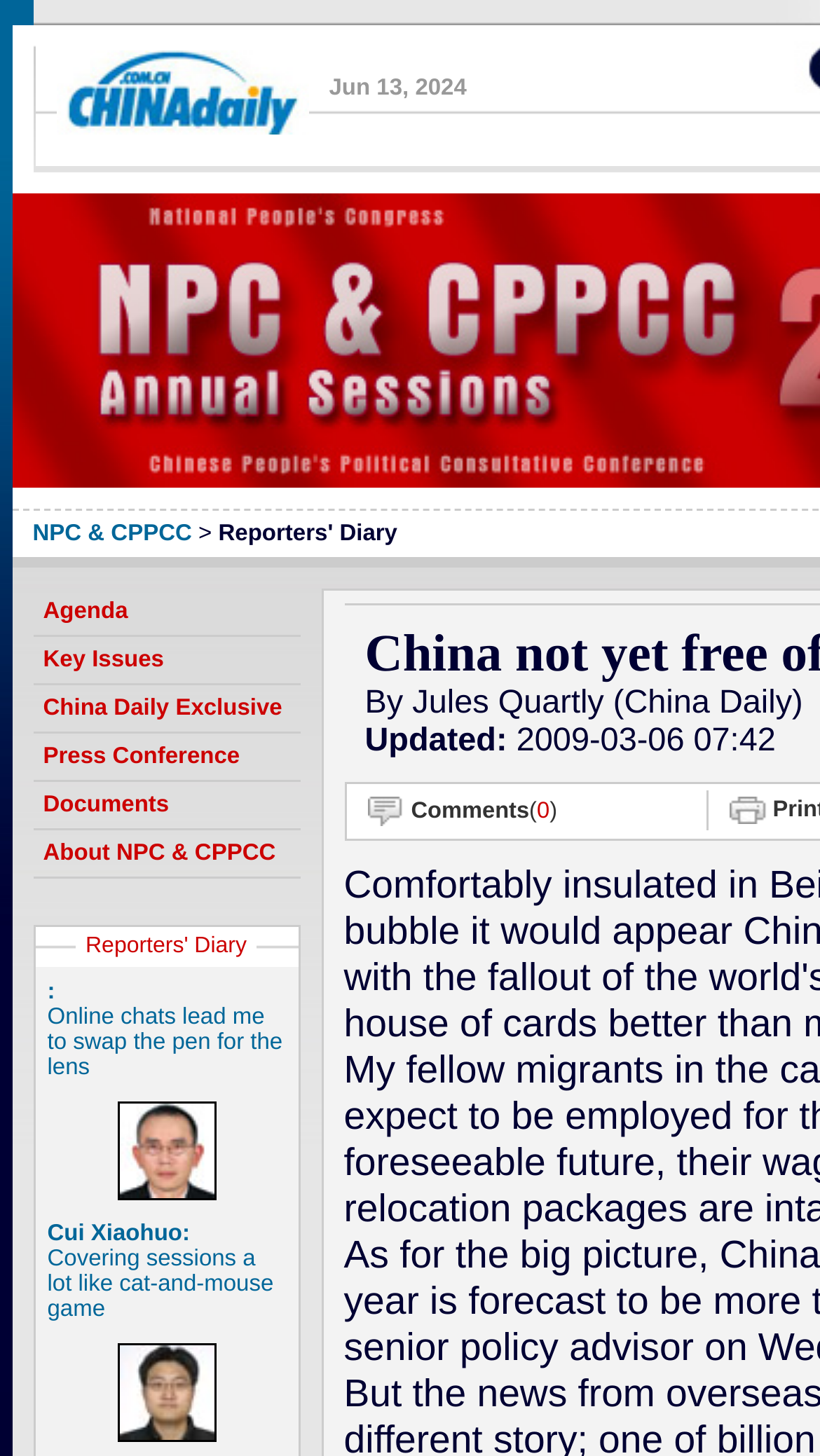Using the element description: "China Daily Exclusive", determine the bounding box coordinates. The coordinates should be in the format [left, top, right, bottom], with values between 0 and 1.

[0.04, 0.471, 0.365, 0.504]